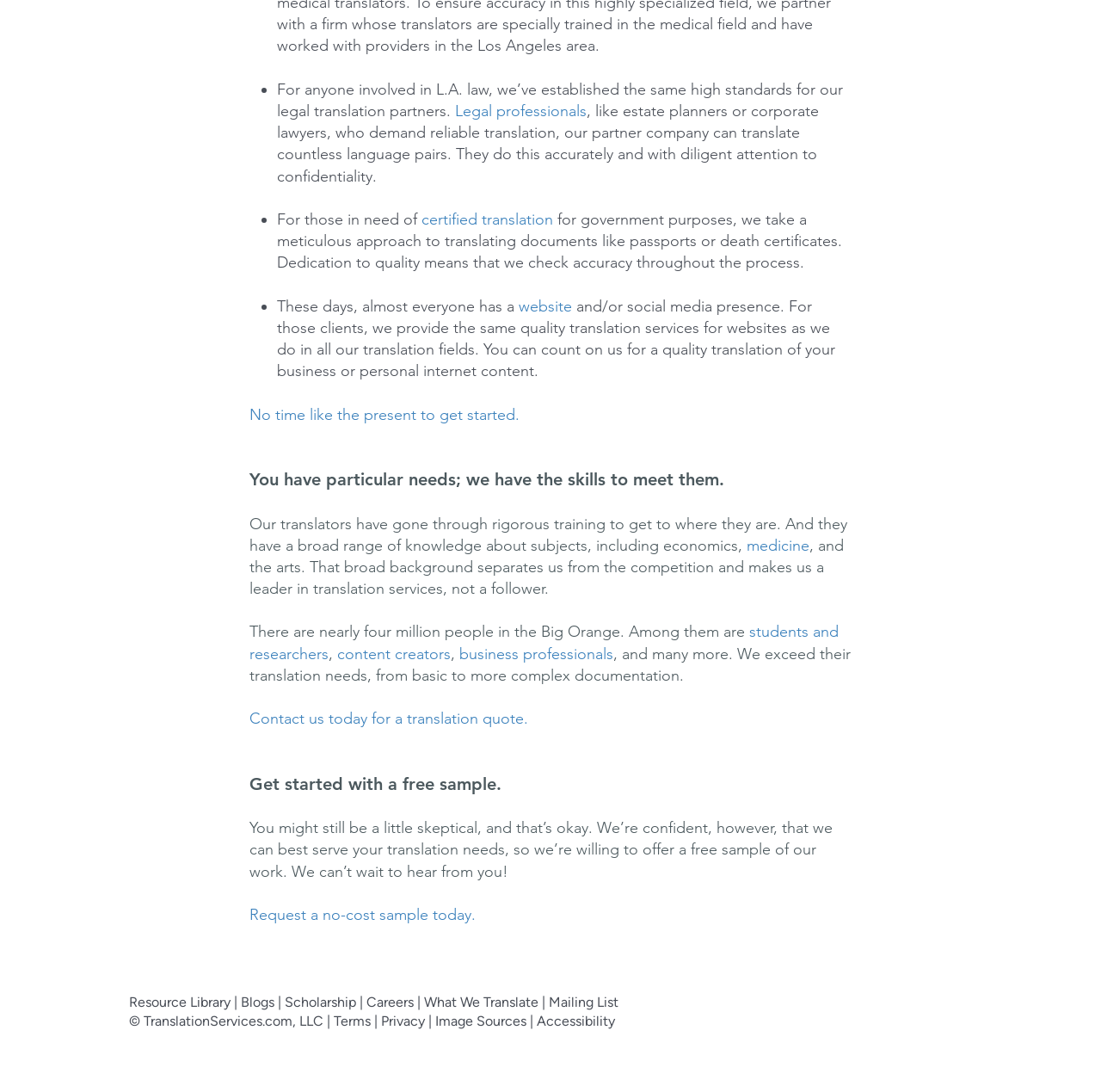Specify the bounding box coordinates of the area to click in order to execute this command: 'Request a no-cost sample today'. The coordinates should consist of four float numbers ranging from 0 to 1, and should be formatted as [left, top, right, bottom].

[0.227, 0.829, 0.432, 0.846]